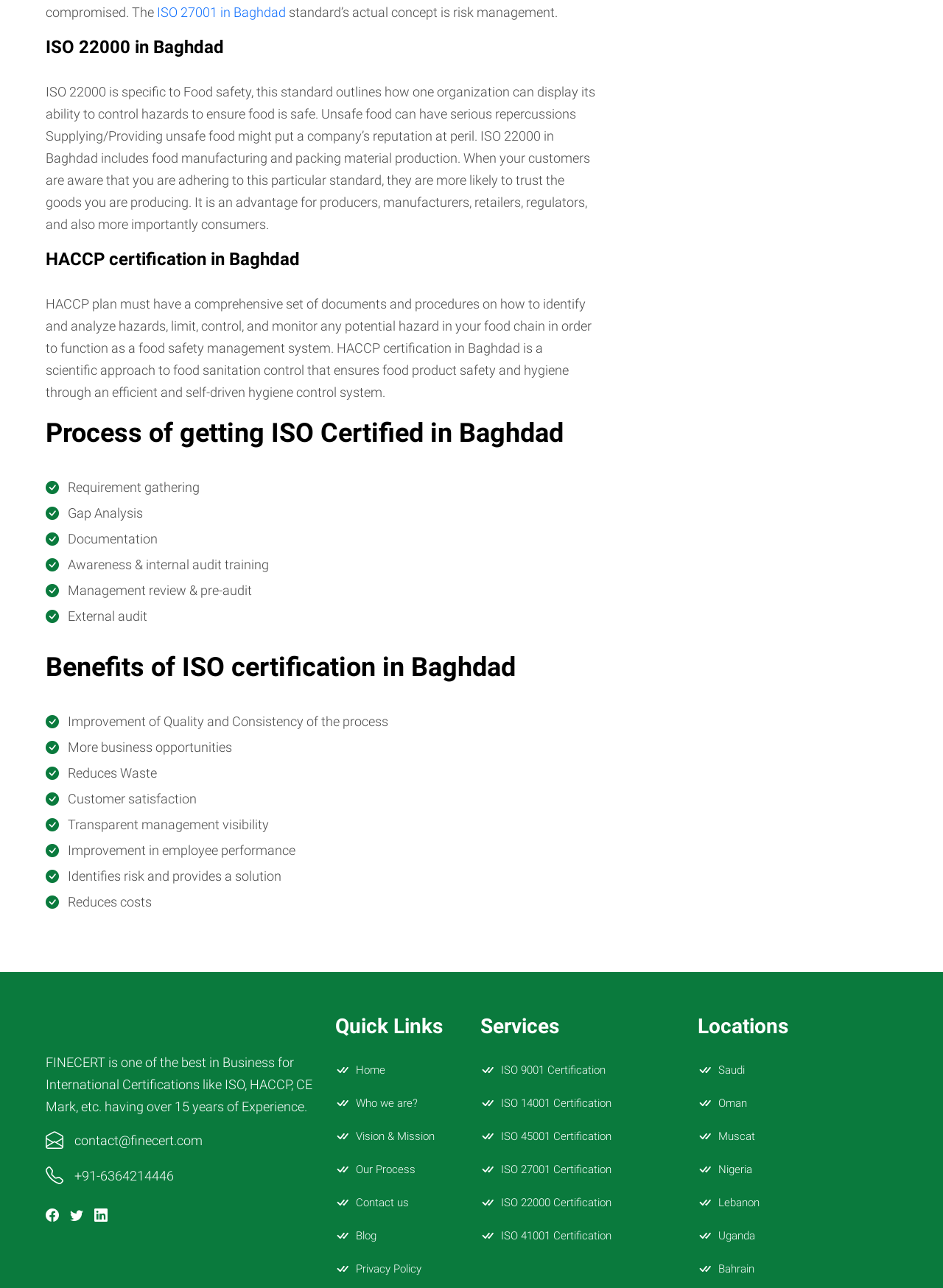Respond with a single word or phrase:
What is the company name mentioned on the webpage?

FINECERT